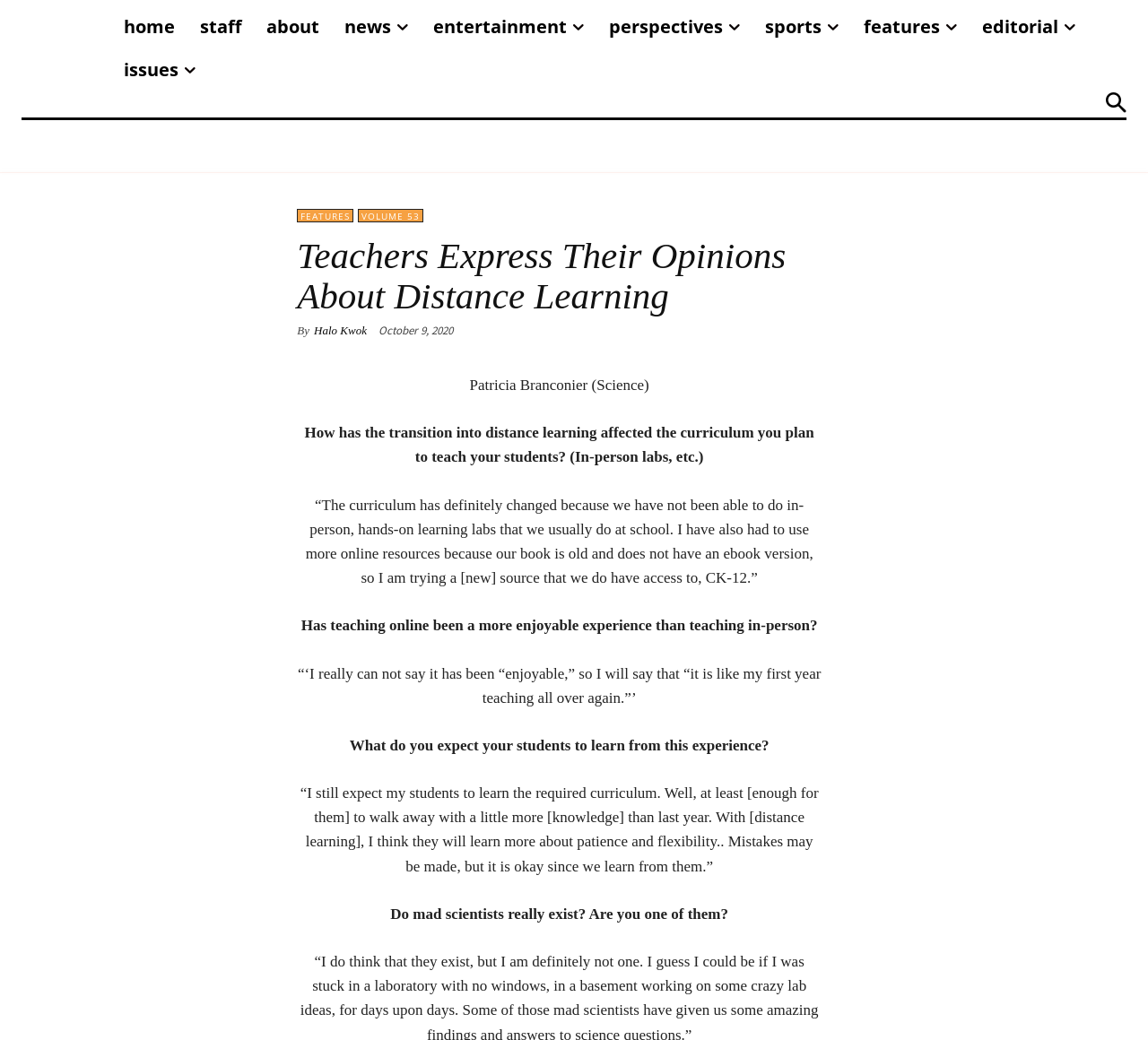Please answer the following question using a single word or phrase: What is the topic of the article?

Distance Learning